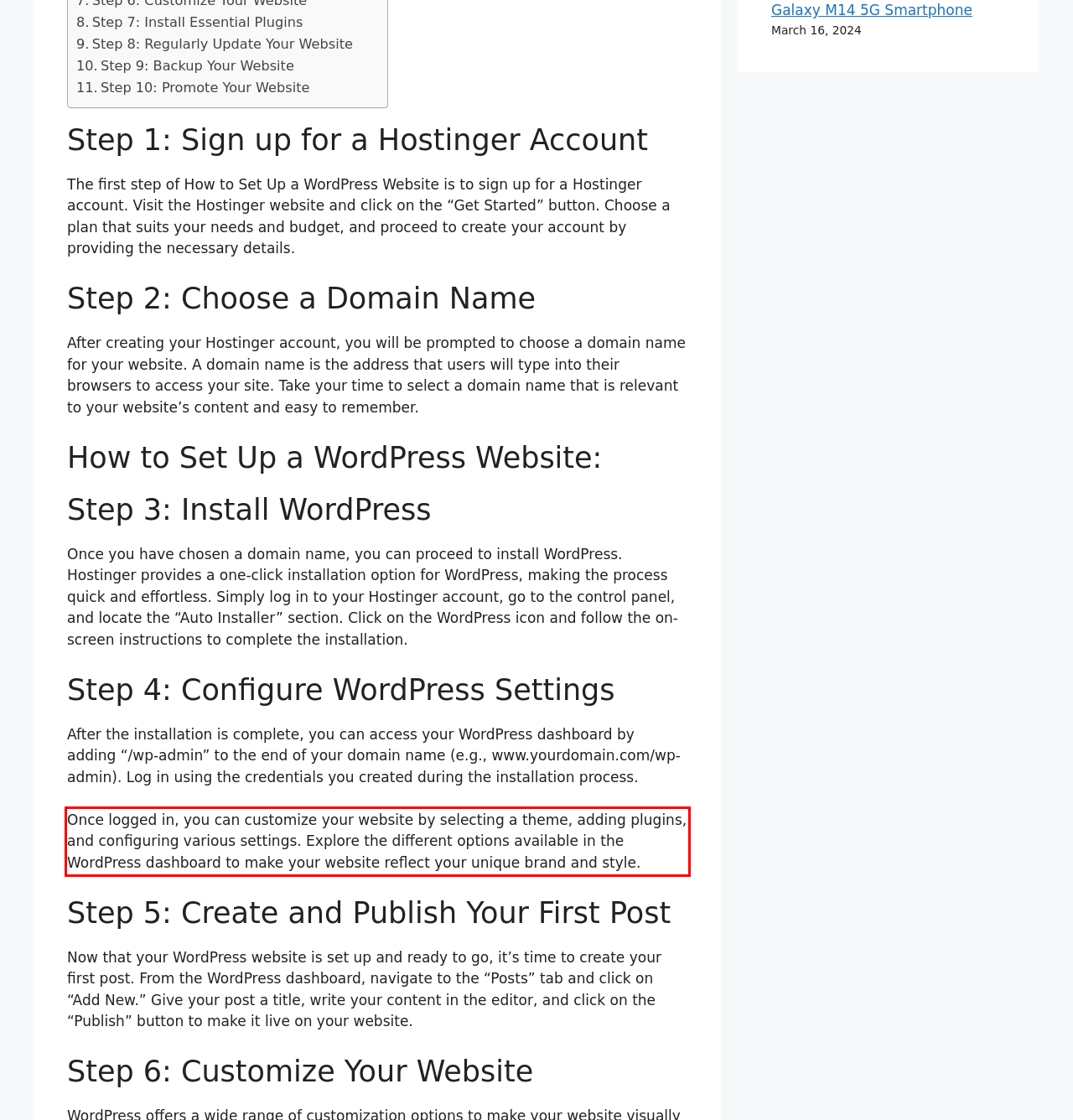Identify the text inside the red bounding box on the provided webpage screenshot by performing OCR.

Once logged in, you can customize your website by selecting a theme, adding plugins, and configuring various settings. Explore the different options available in the WordPress dashboard to make your website reflect your unique brand and style.